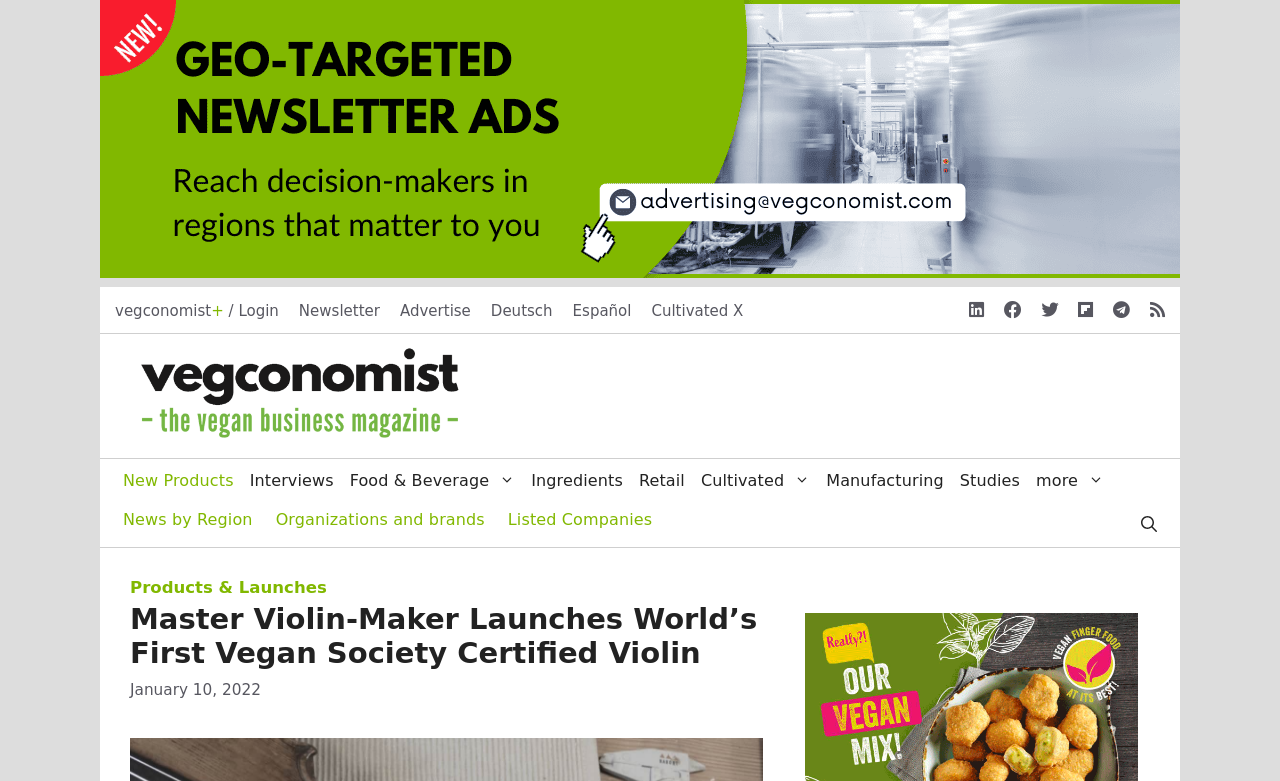Determine the bounding box for the described HTML element: "Listed Companies". Ensure the coordinates are four float numbers between 0 and 1 in the format [left, top, right, bottom].

[0.397, 0.658, 0.51, 0.674]